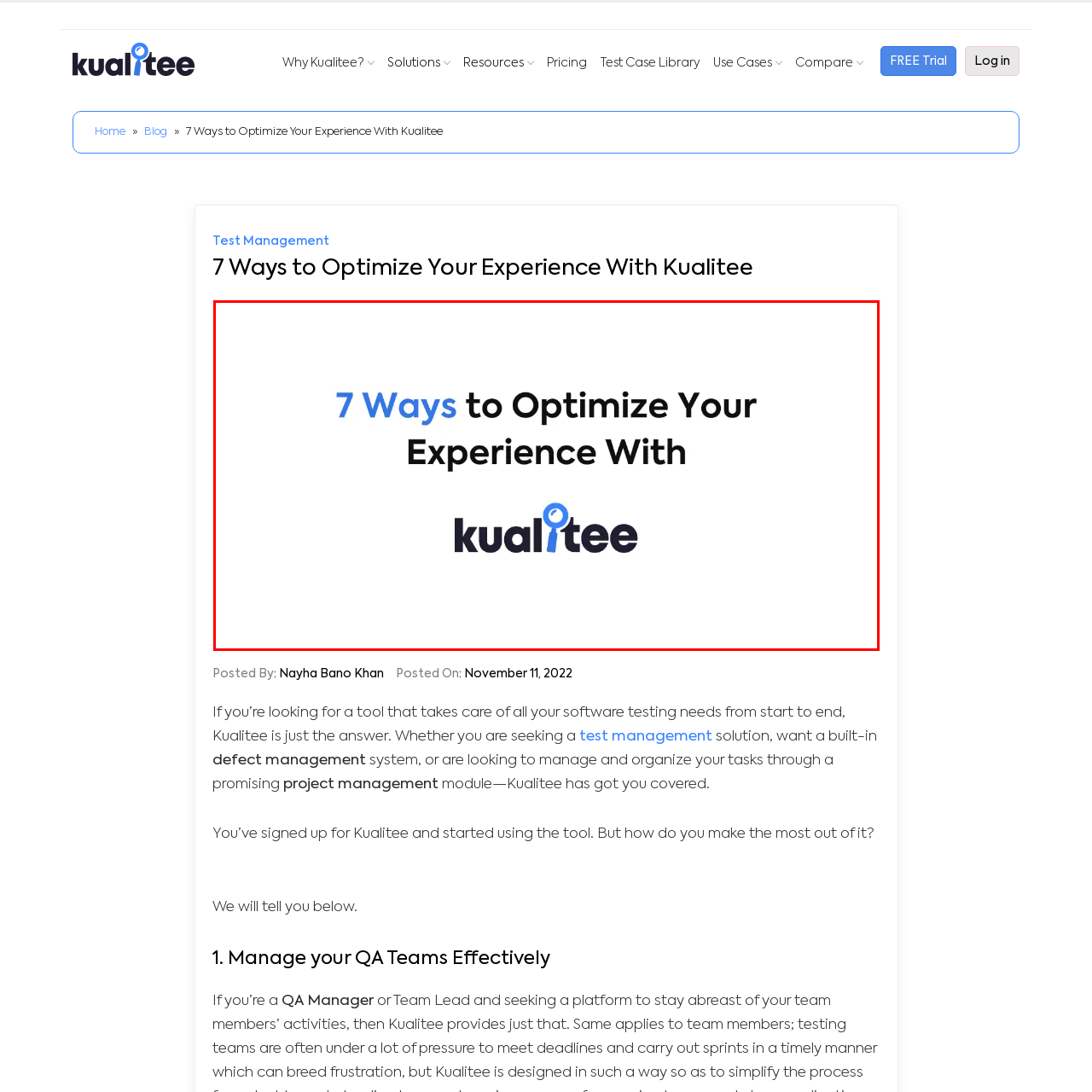Check the content in the red bounding box and reply to the question using a single word or phrase:
What font style is used for 'to Optimize Your Experience With'?

classic black